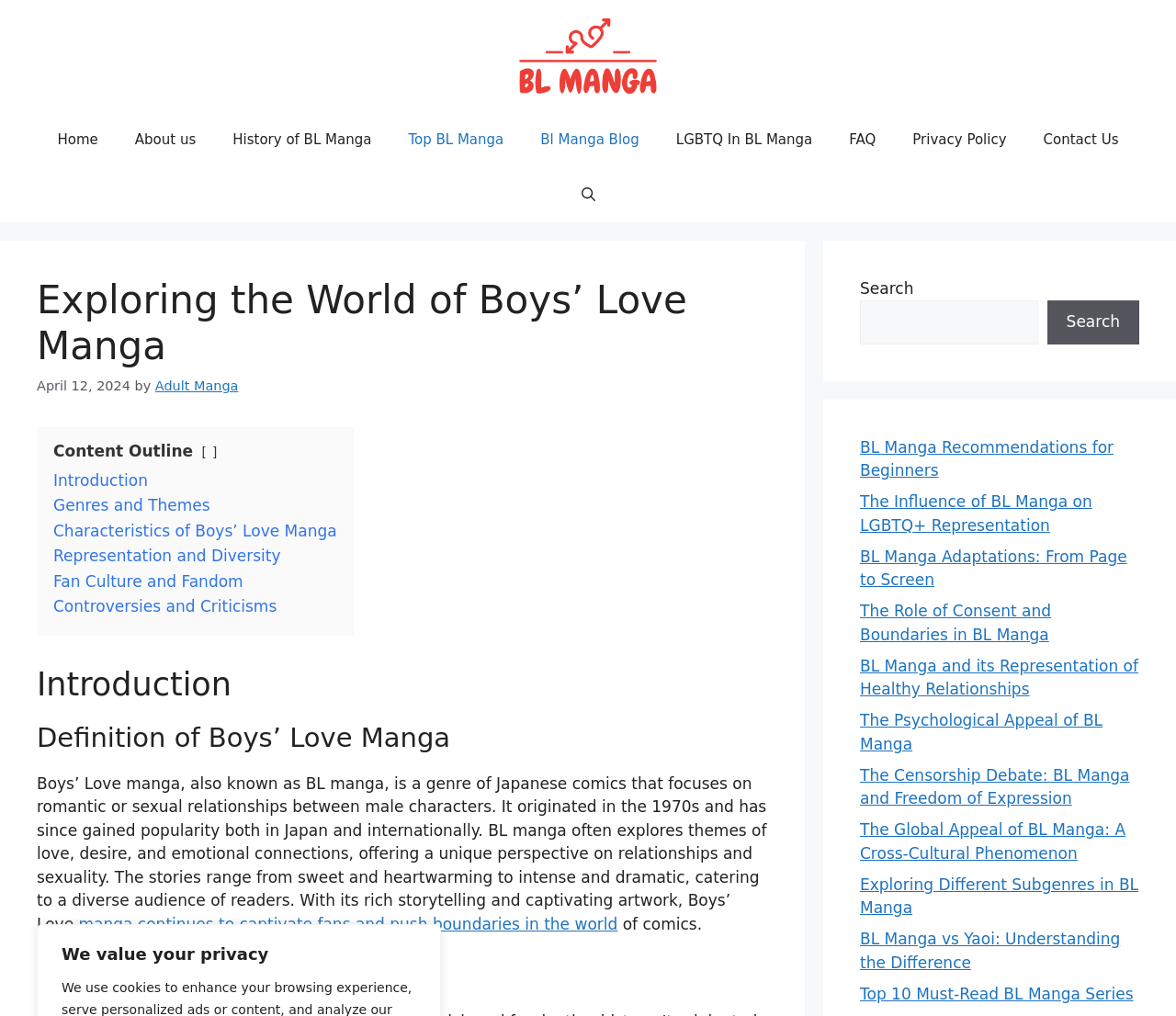How many links are in the primary navigation?
Refer to the image and offer an in-depth and detailed answer to the question.

I counted the number of link elements within the primary navigation section, which are 'Home', 'About us', 'History of BL Manga', 'Top BL Manga', 'Bl Manga Blog', 'LGBTQ In BL Manga', 'FAQ', 'Privacy Policy', and 'Contact Us'.